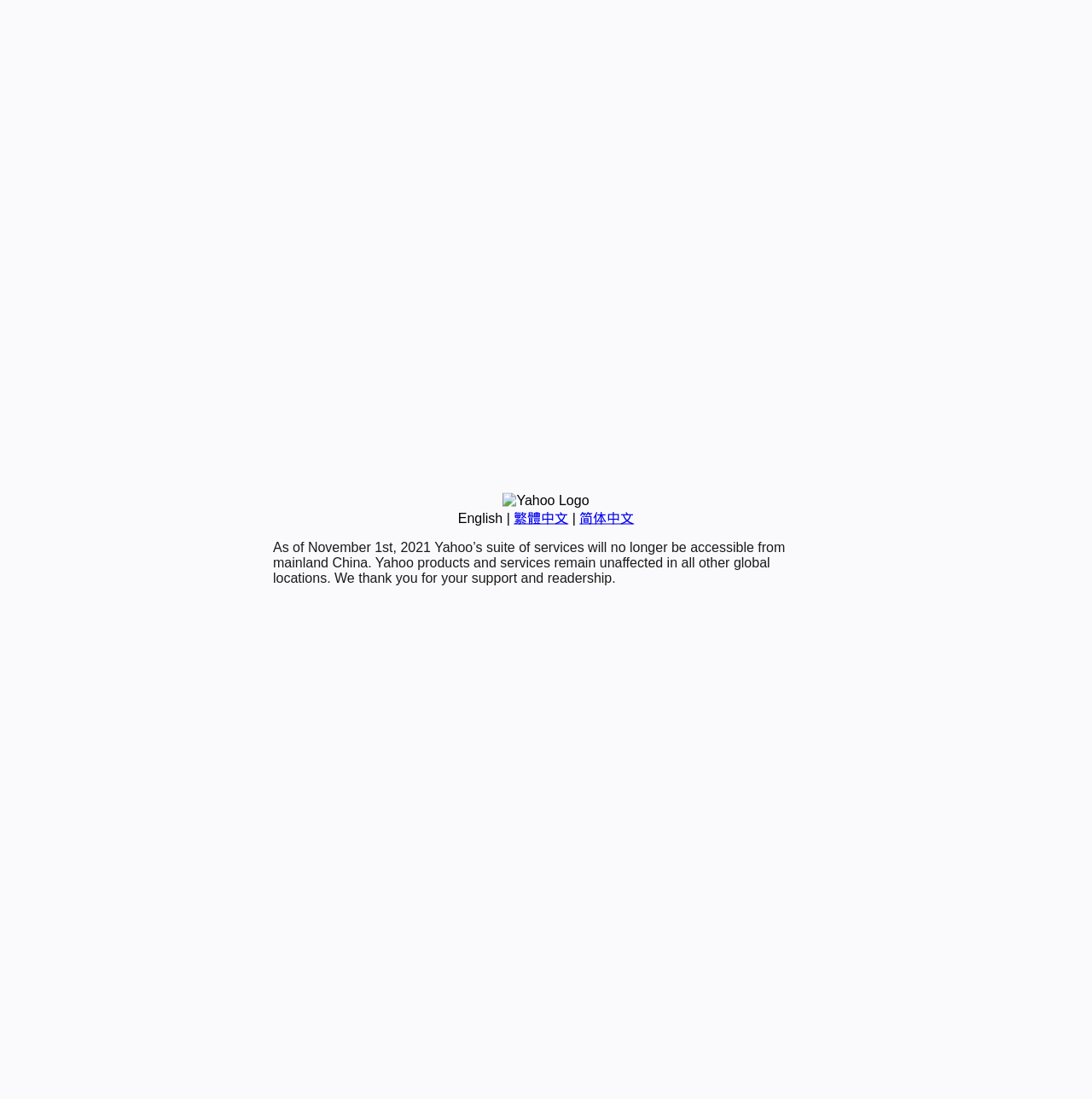Locate the bounding box of the UI element described in the following text: "繁體中文".

[0.47, 0.465, 0.52, 0.478]